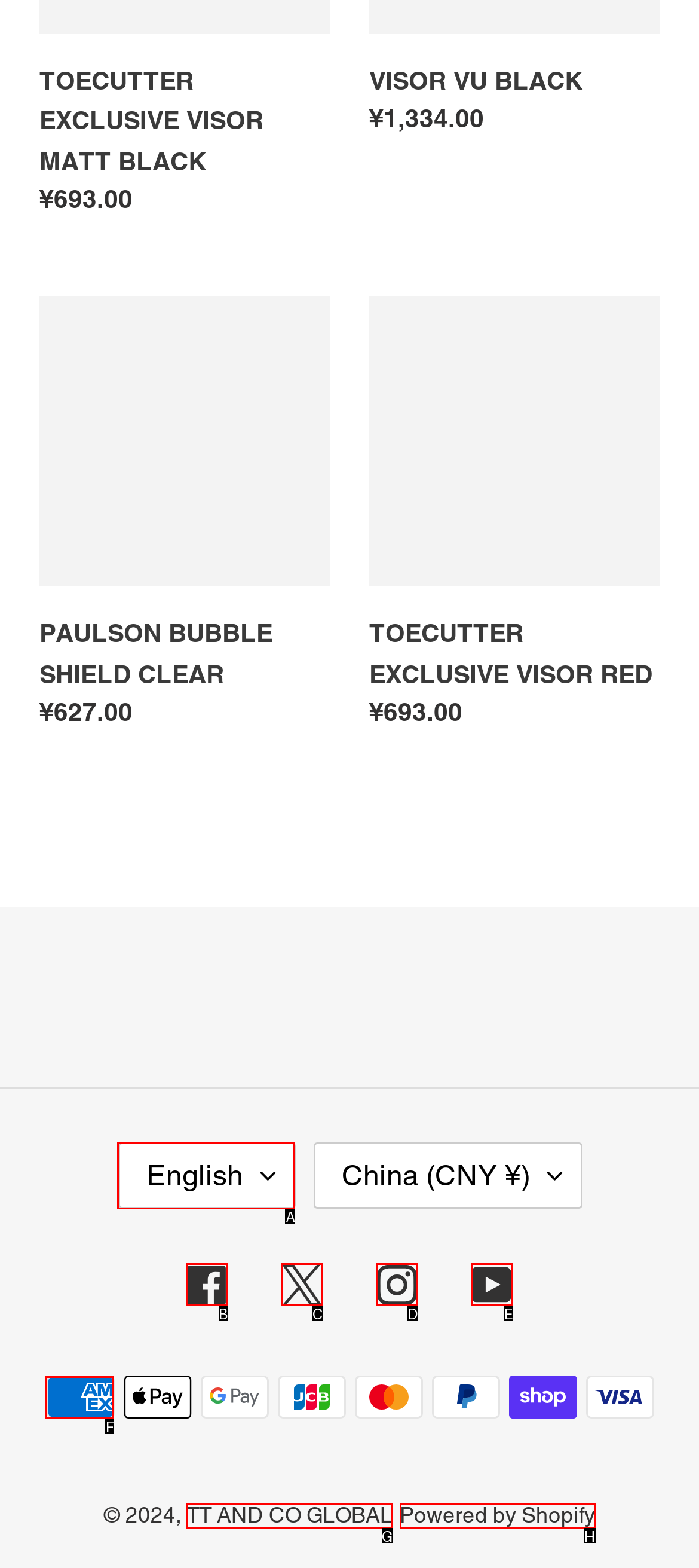Please identify the correct UI element to click for the task: Read more about Sports Respond with the letter of the appropriate option.

None